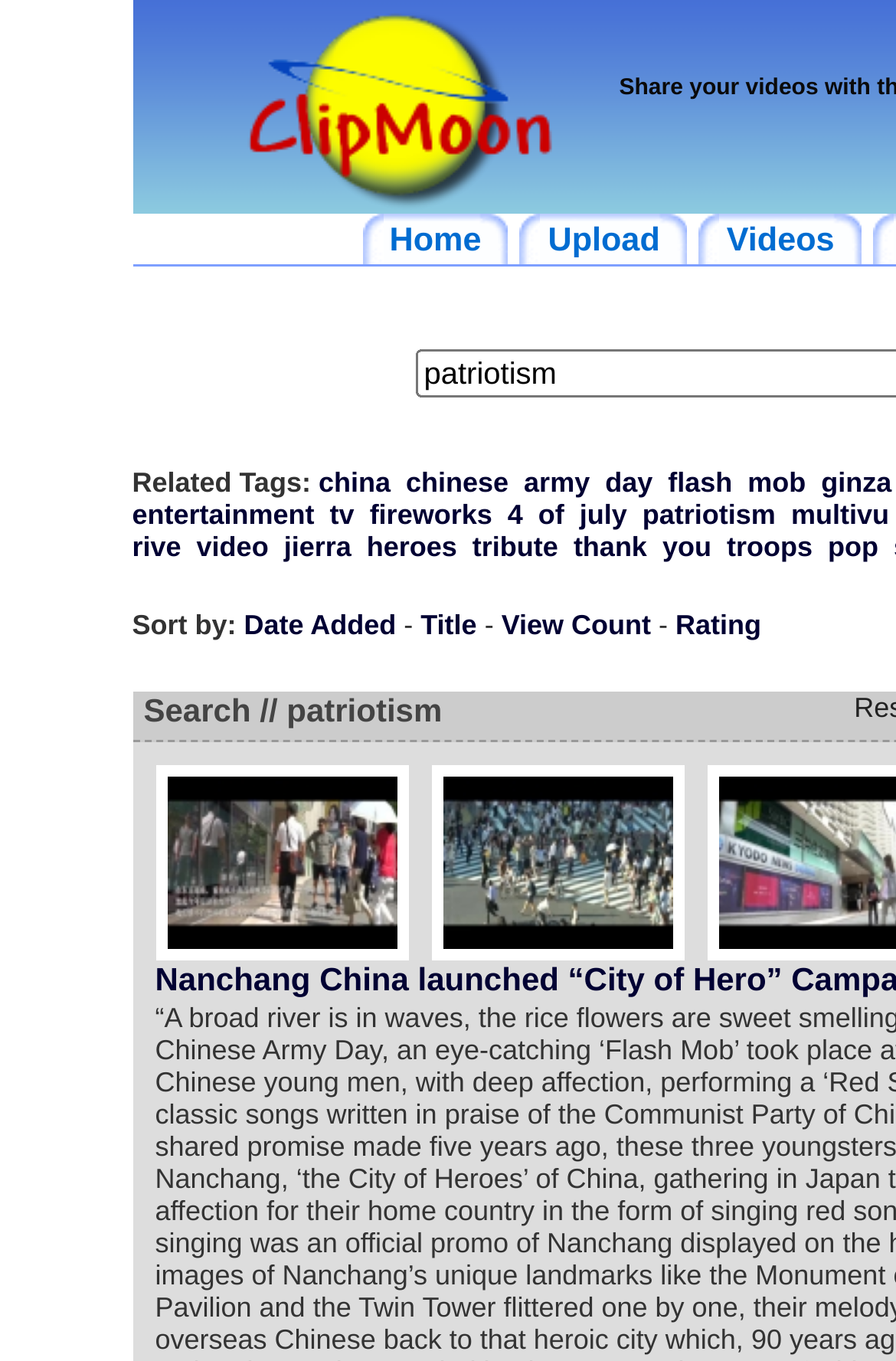Locate and provide the bounding box coordinates for the HTML element that matches this description: "View Count".

[0.56, 0.447, 0.727, 0.471]